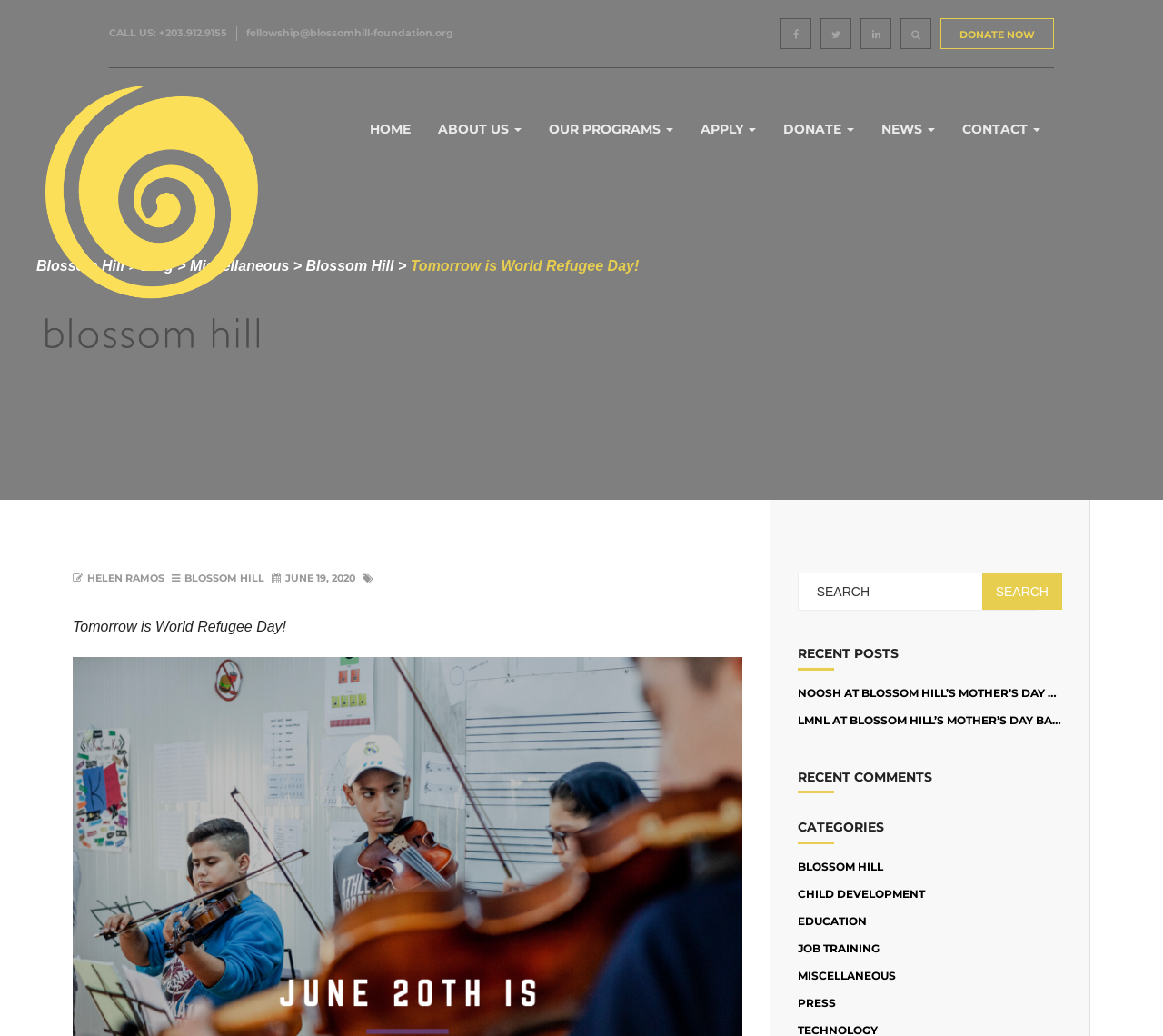Provide a thorough and detailed response to the question by examining the image: 
What is the category of the link 'NOOSH AT BLOSSOM HILL’S MOTHER’S DAY BAZAAR!'?

I found the link 'NOOSH AT BLOSSOM HILL’S MOTHER’S DAY BAZAAR!' under the 'RECENT POSTS' section, and based on the context, I inferred that the category is 'BLOSSOM HILL'.